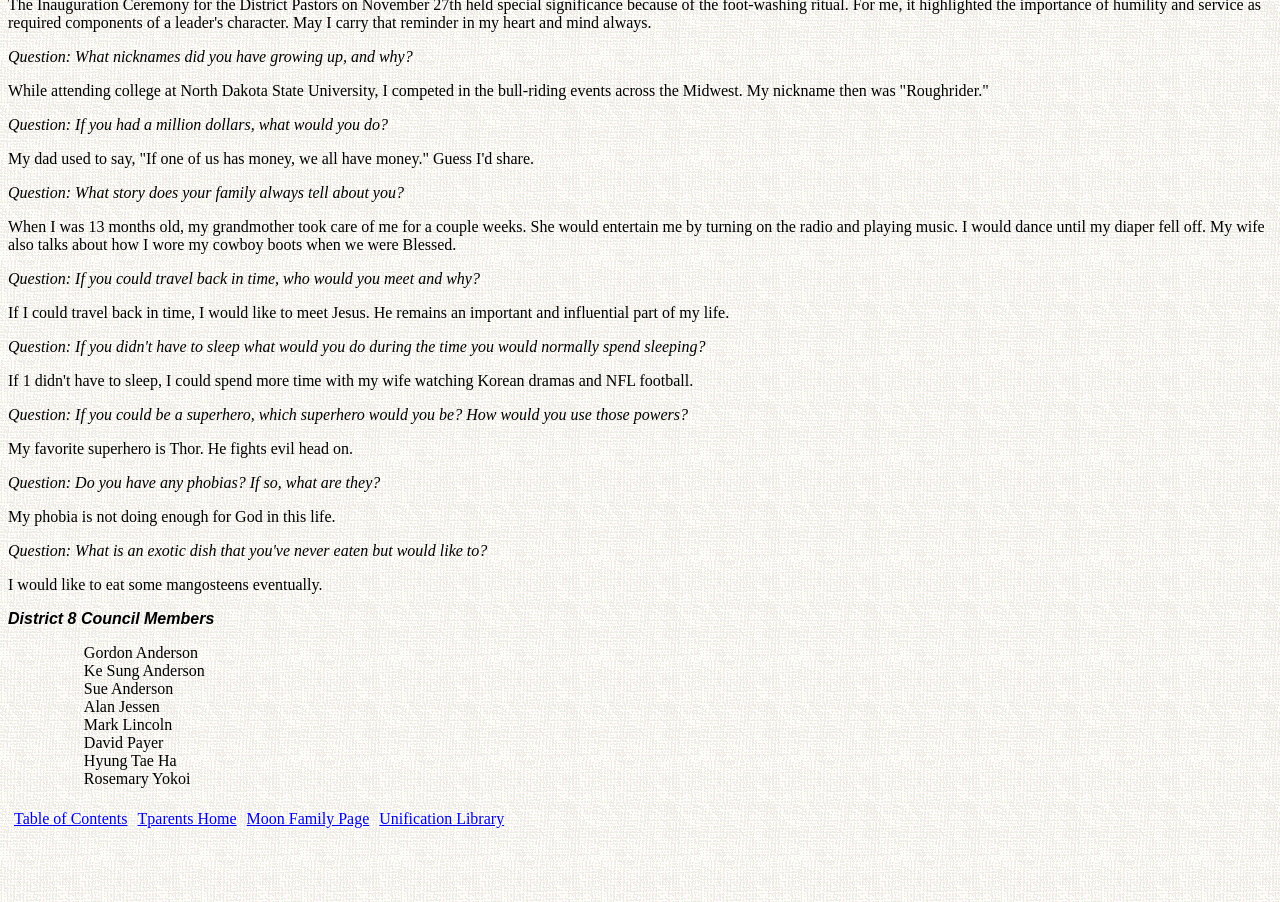Bounding box coordinates should be provided in the format (top-left x, top-left y, bottom-right x, bottom-right y) with all values between 0 and 1. Identify the bounding box for this UI element: Moon Family Page

[0.193, 0.898, 0.289, 0.917]